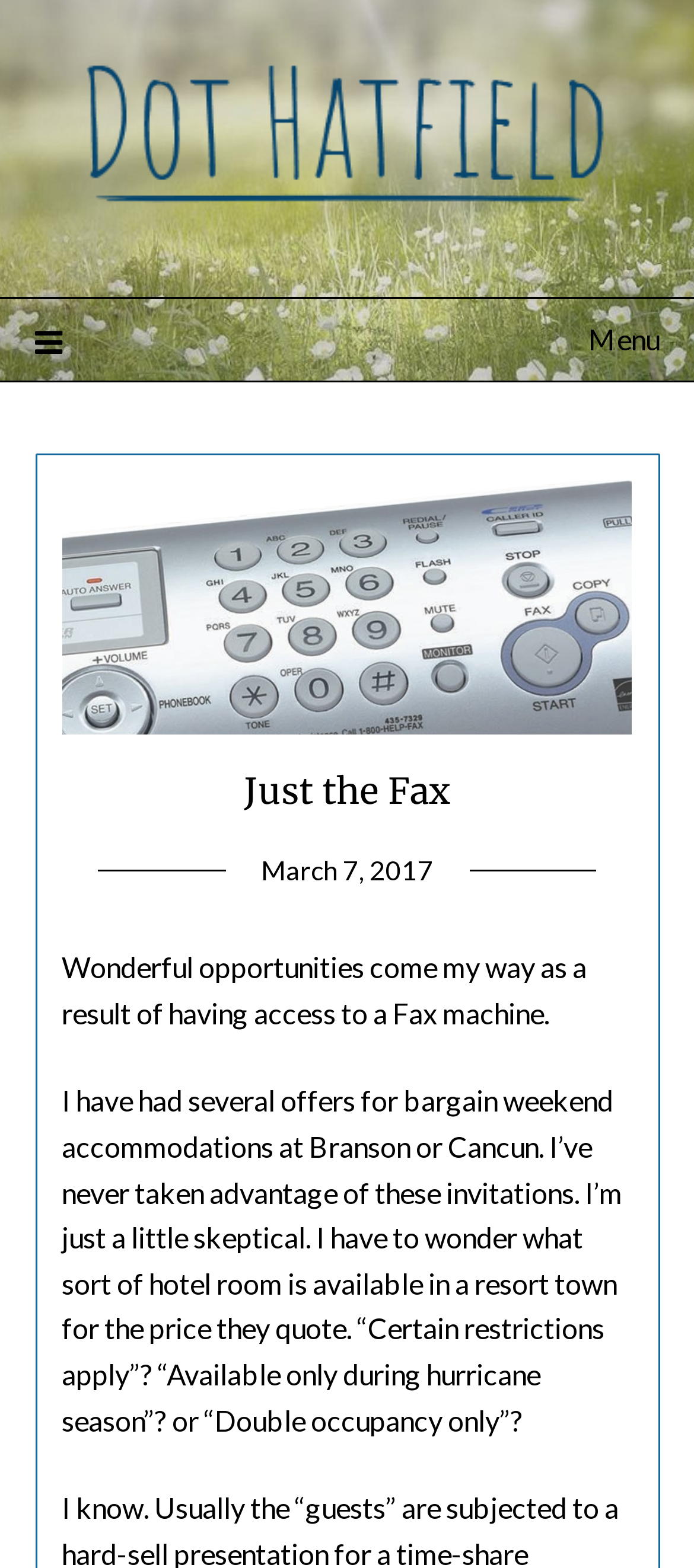Give the bounding box coordinates for the element described as: "March 7, 2017September 17, 2017".

[0.376, 0.544, 0.624, 0.564]